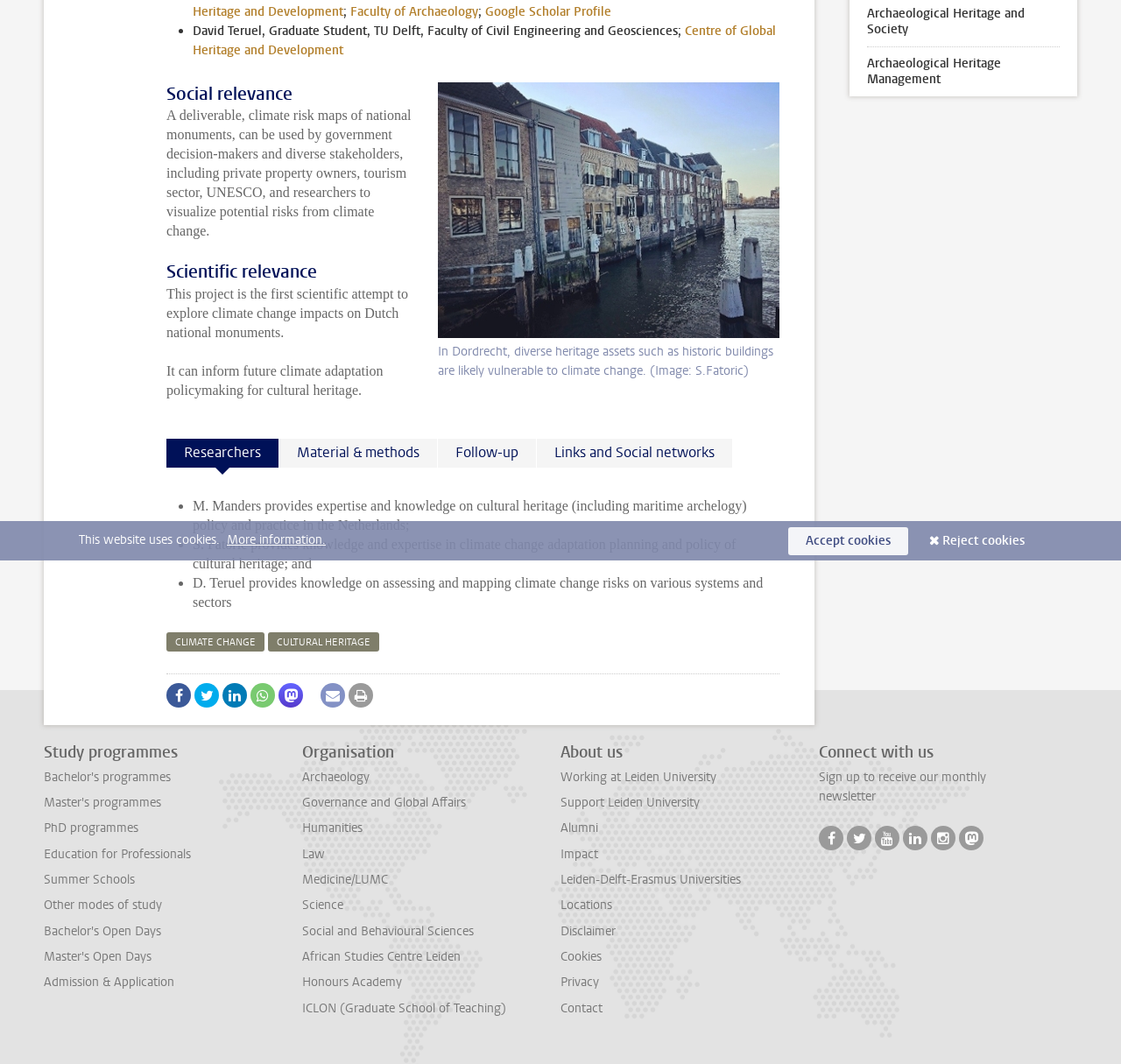Determine the bounding box for the UI element described here: "More information.".

[0.202, 0.5, 0.291, 0.515]